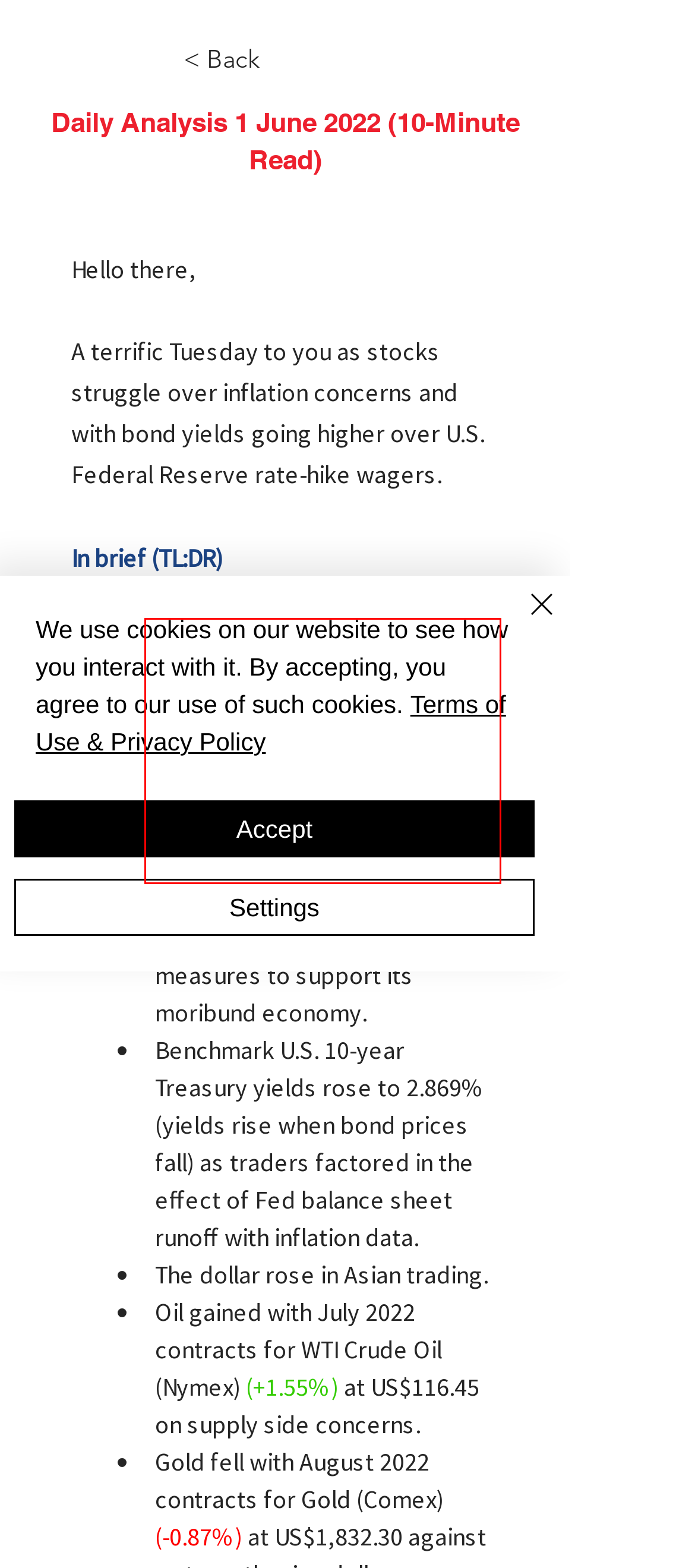Look at the webpage screenshot and recognize the text inside the red bounding box.

U.S. stocks pared last week's gains as inflation concerns clouded last week's rebound with the Dow Jones Industrial Average (-0.67%), S&P 500 (-0.63%) and the Nasdaq Composite (-0.41%) all lower.